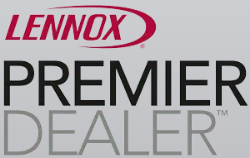What color scheme is used in the logo?
Please ensure your answer to the question is detailed and covers all necessary aspects.

The classic color scheme is used in the logo to reinforce the brand's commitment to reliability and excellence in HVAC services, which is a key aspect of the Lennox brand identity.